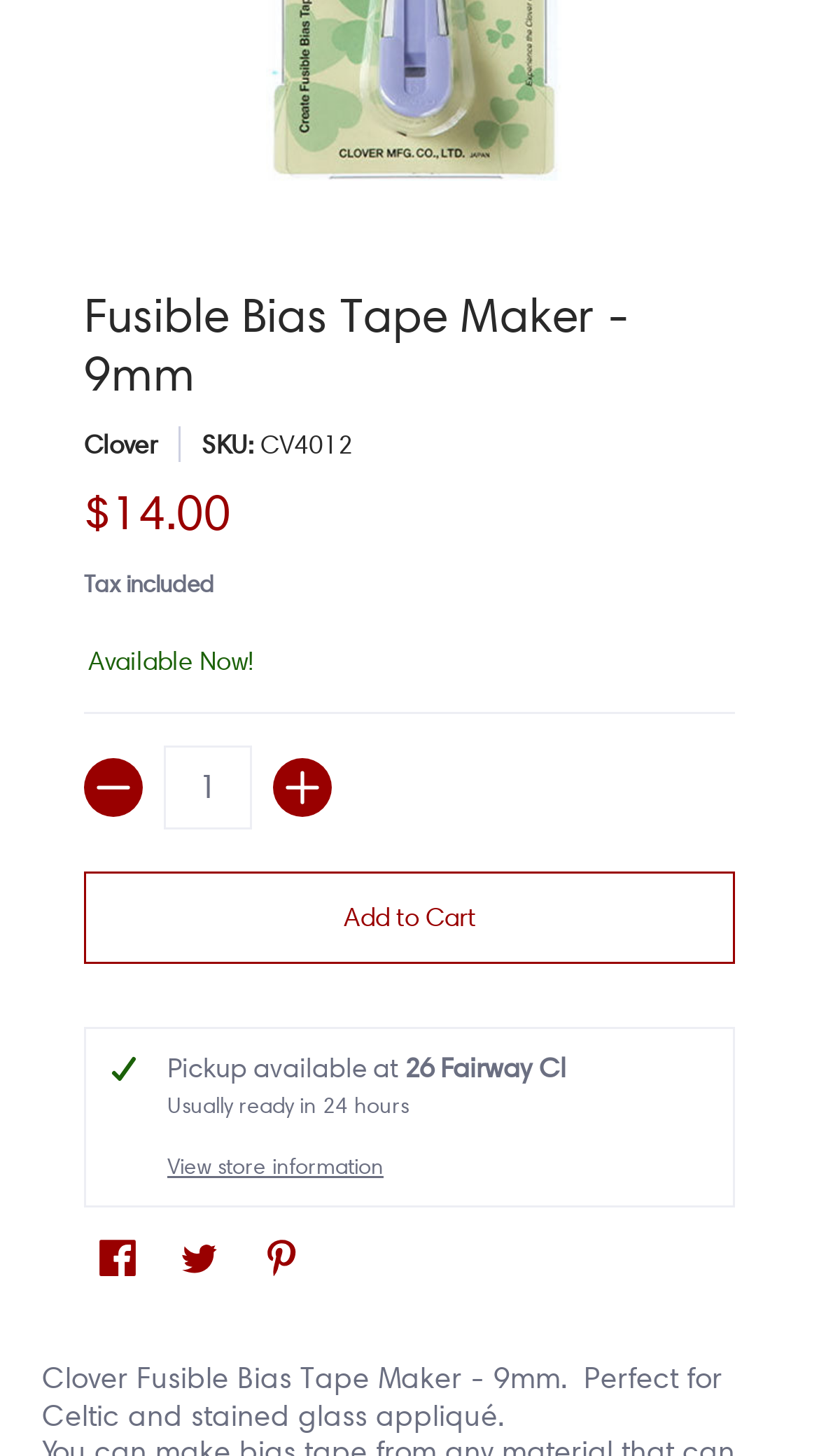Based on the image, please respond to the question with as much detail as possible:
What is the minimum quantity that can be ordered?

The minimum quantity that can be ordered can be found in the spinbutton element with the label 'Quantity' which has a valuemin attribute set to 1, indicating that the minimum quantity that can be ordered is 1.